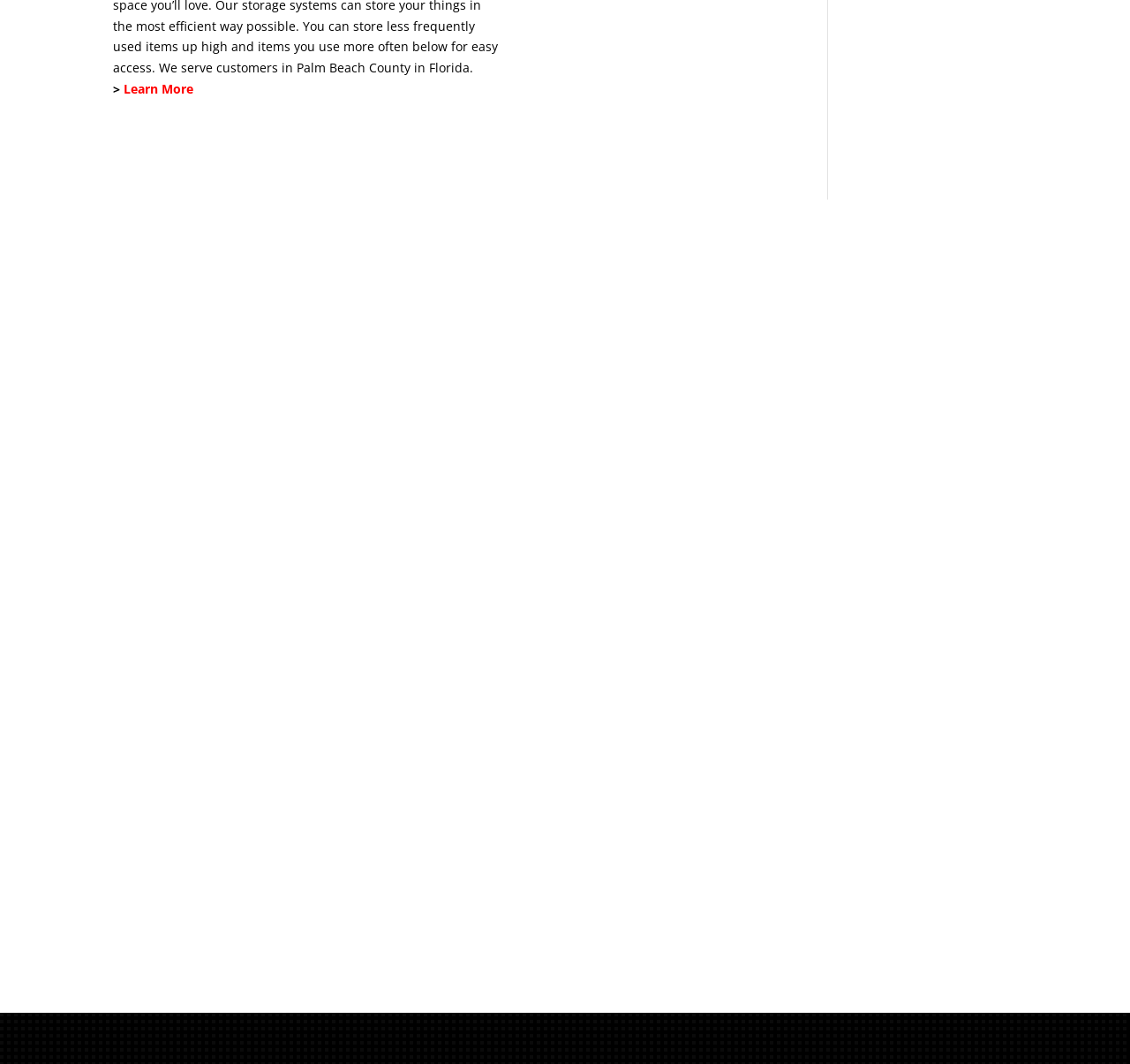Extract the bounding box coordinates of the UI element described by: "View All Testimonials". The coordinates should include four float numbers ranging from 0 to 1, e.g., [left, top, right, bottom].

[0.407, 0.362, 0.593, 0.403]